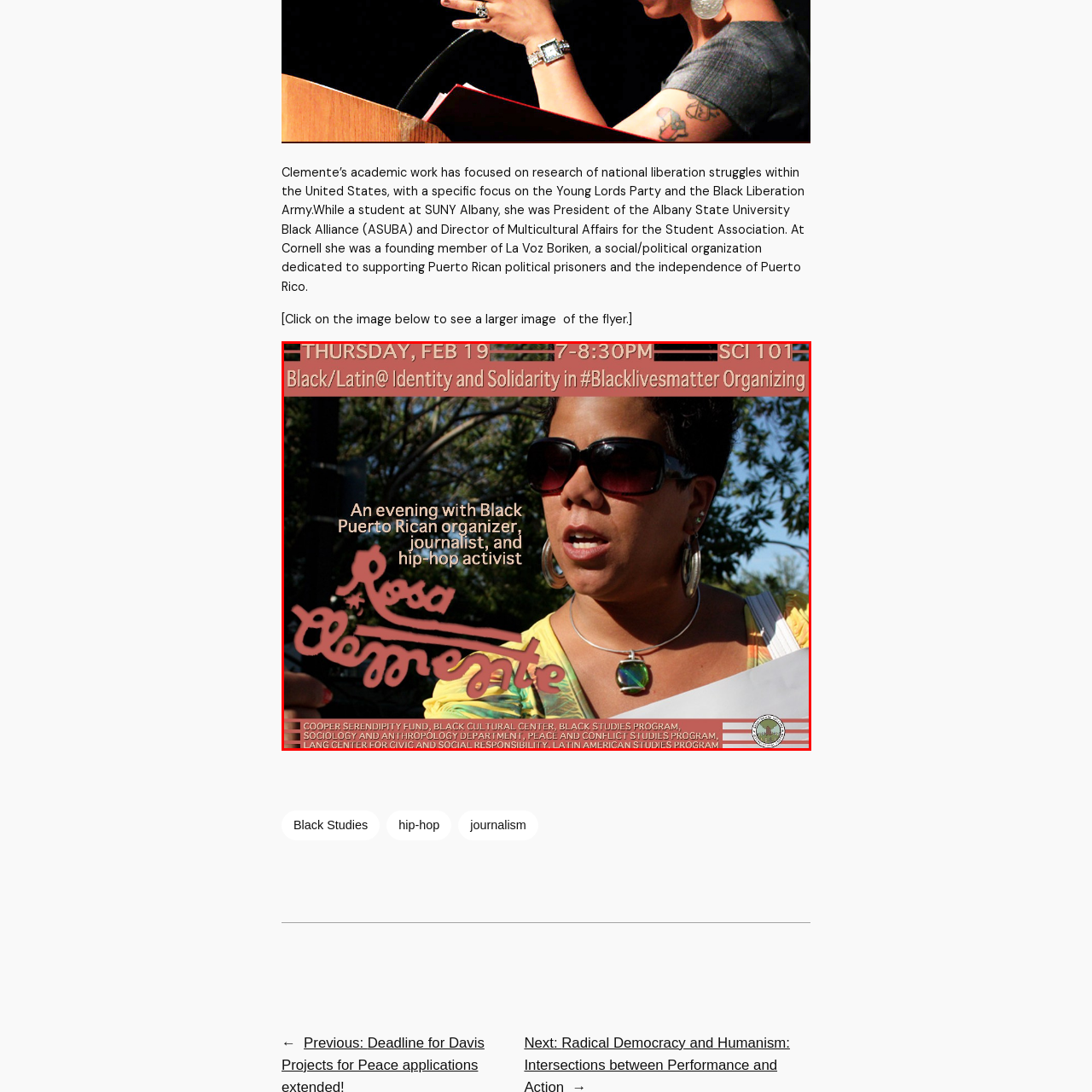Observe the image inside the red bounding box and answer briefly using a single word or phrase: What is Rosa Clemente's profession?

Journalist and activist